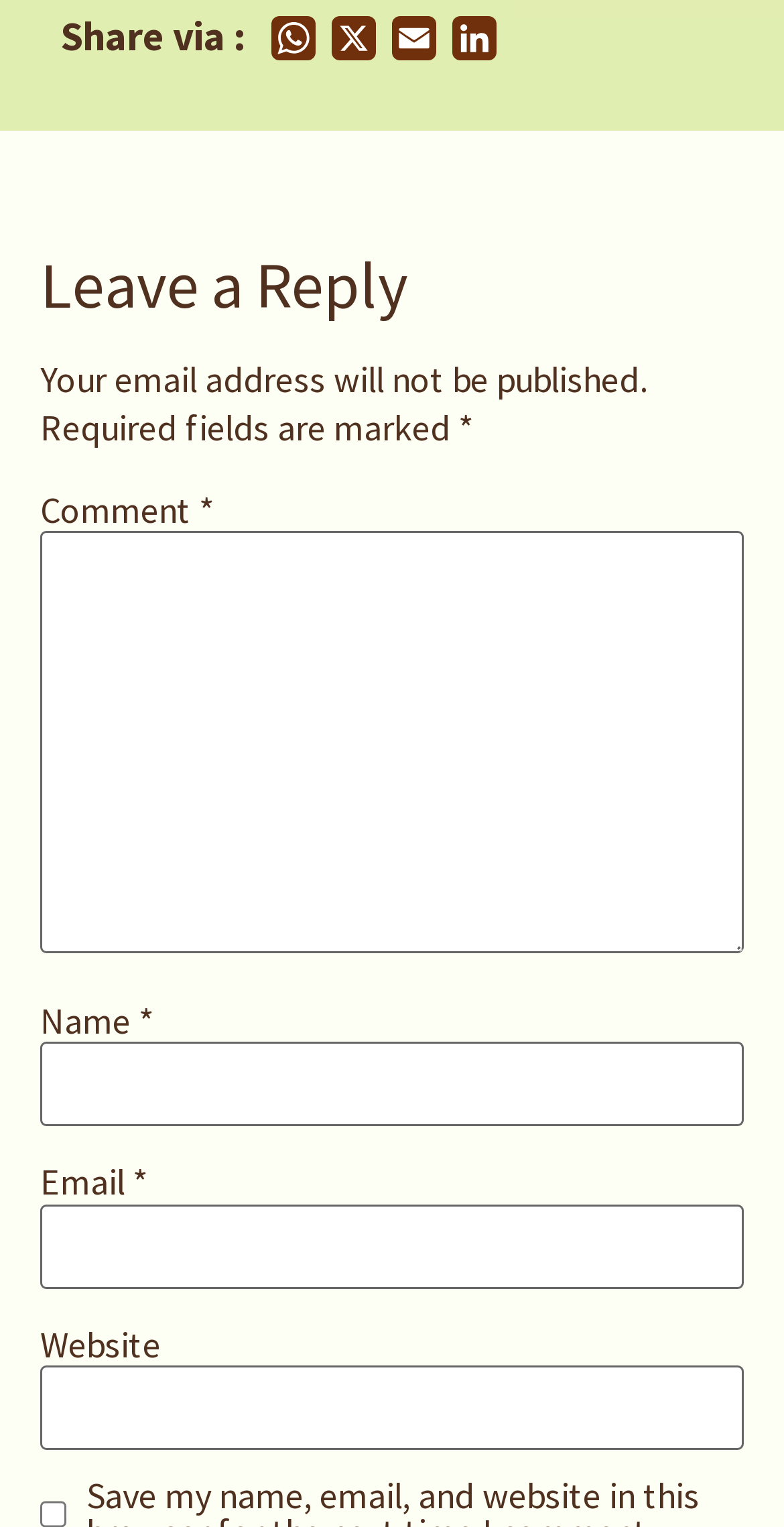What is required to leave a reply?
Answer the question based on the image using a single word or a brief phrase.

Name, Email, Comment